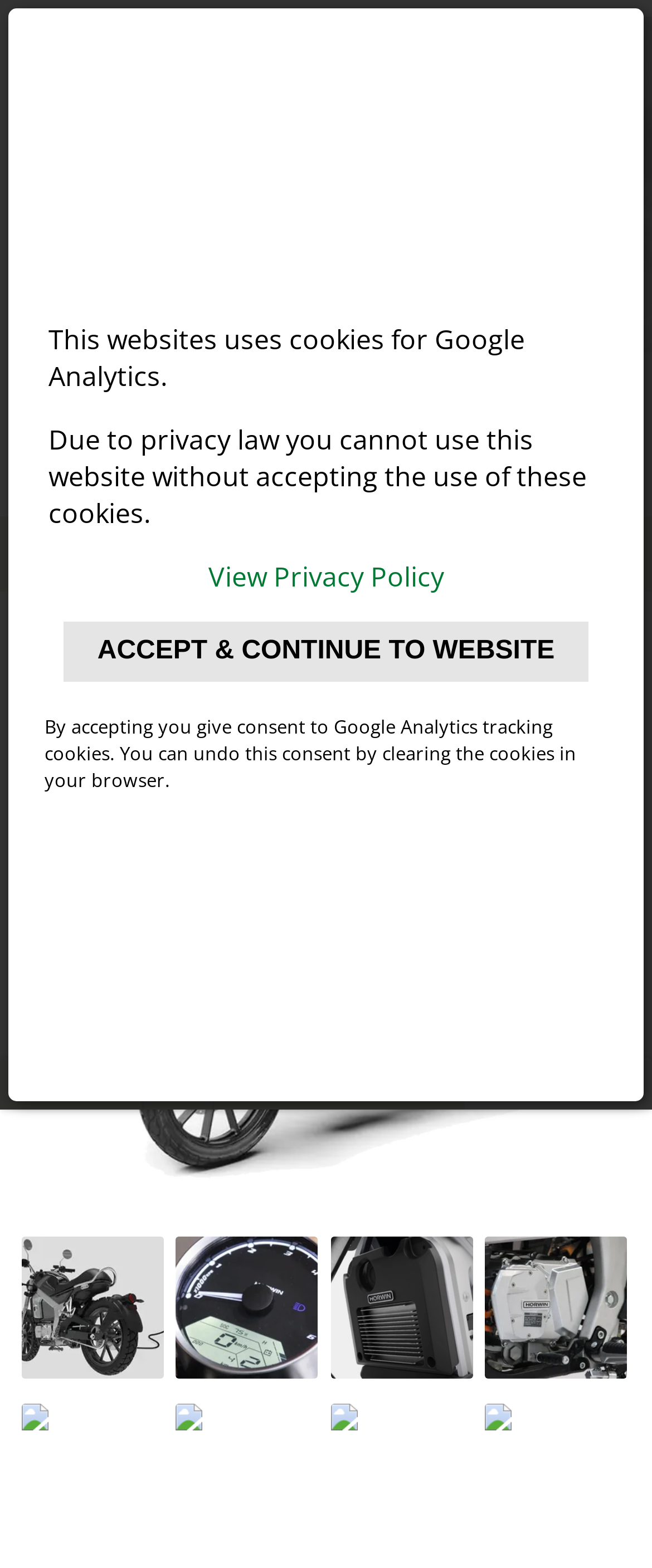What is the flag icon representing?
Please provide a comprehensive answer based on the contents of the image.

The flag icon is displayed next to the 'MENU' link and also in the footer section. Based on the design of the flag, it appears to be the flag of India.